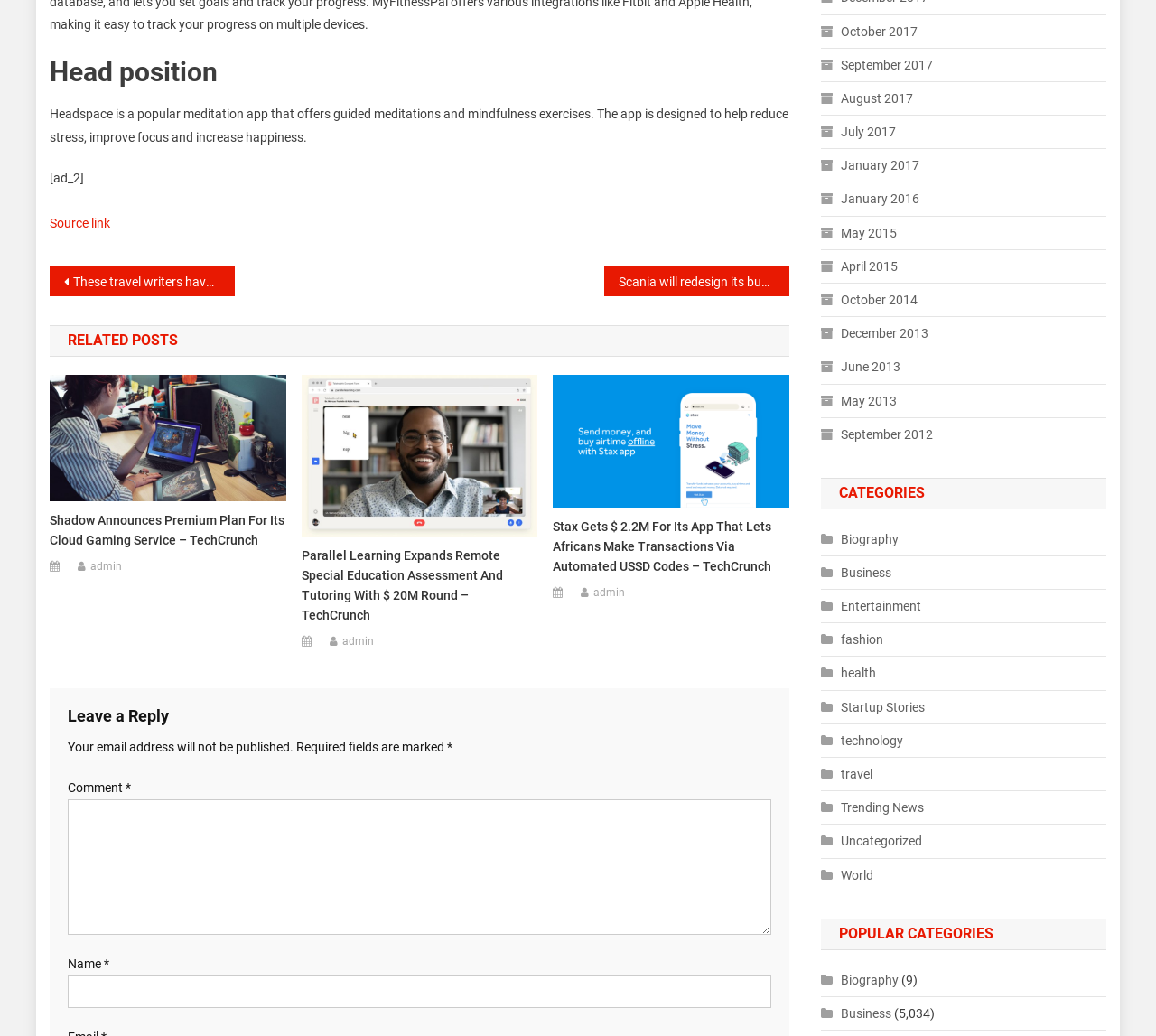Respond to the question with just a single word or phrase: 
What type of posts are listed under 'RELATED POSTS'?

TechCrunch articles